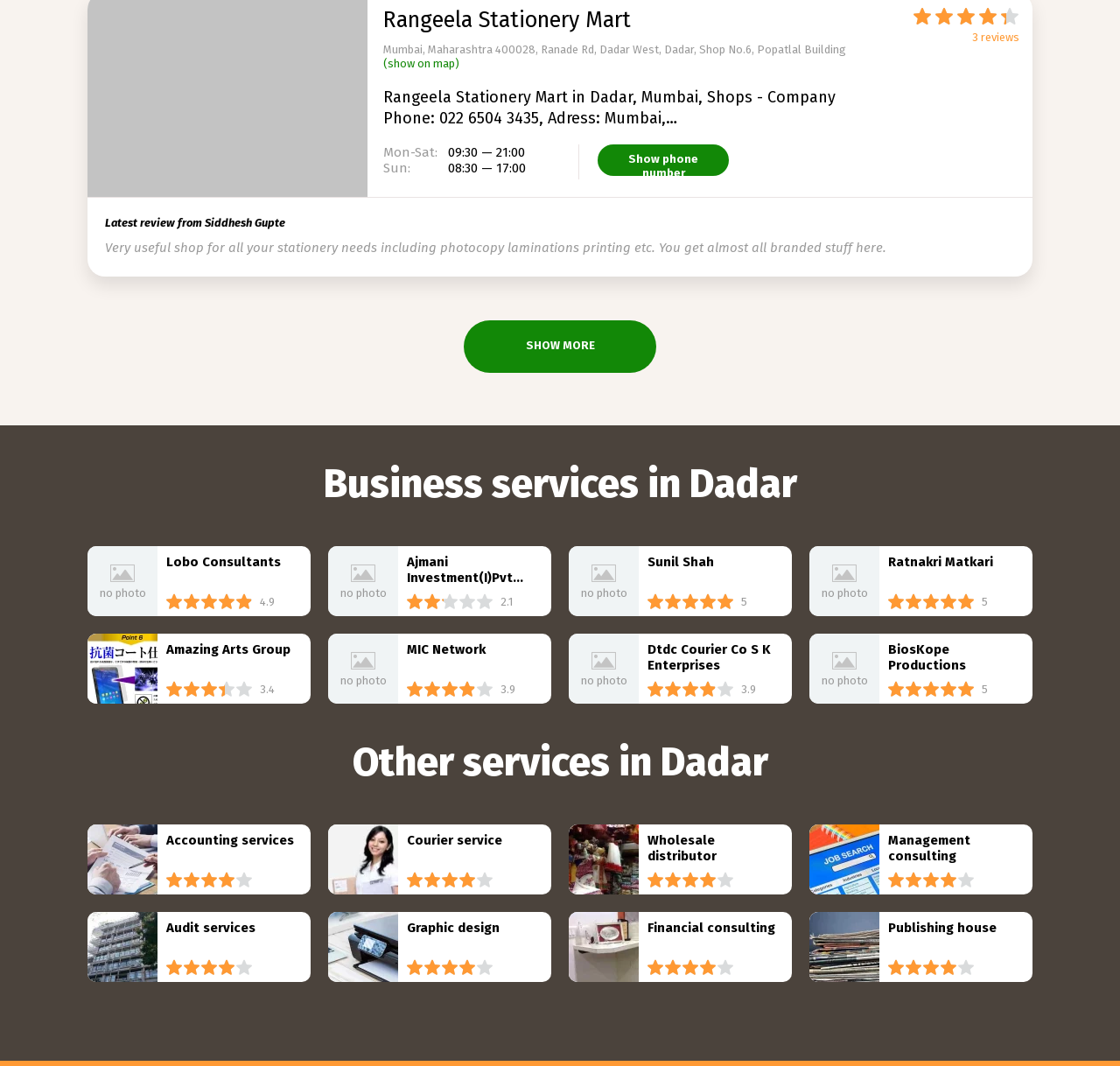Please answer the following question using a single word or phrase: 
How many reviews does Rangeela Stationery Mart have?

3